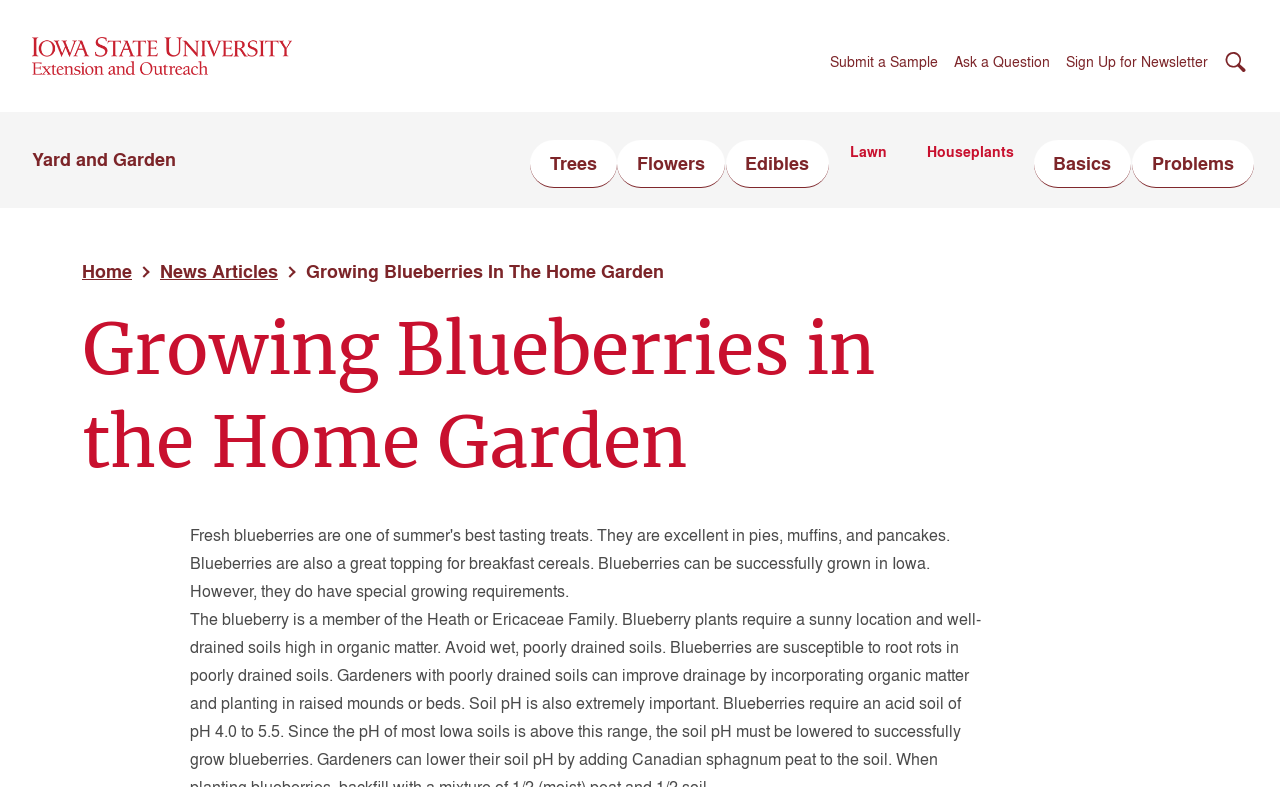Using the provided element description, identify the bounding box coordinates as (top-left x, top-left y, bottom-right x, bottom-right y). Ensure all values are between 0 and 1. Description: Ask a Question

[0.745, 0.063, 0.82, 0.099]